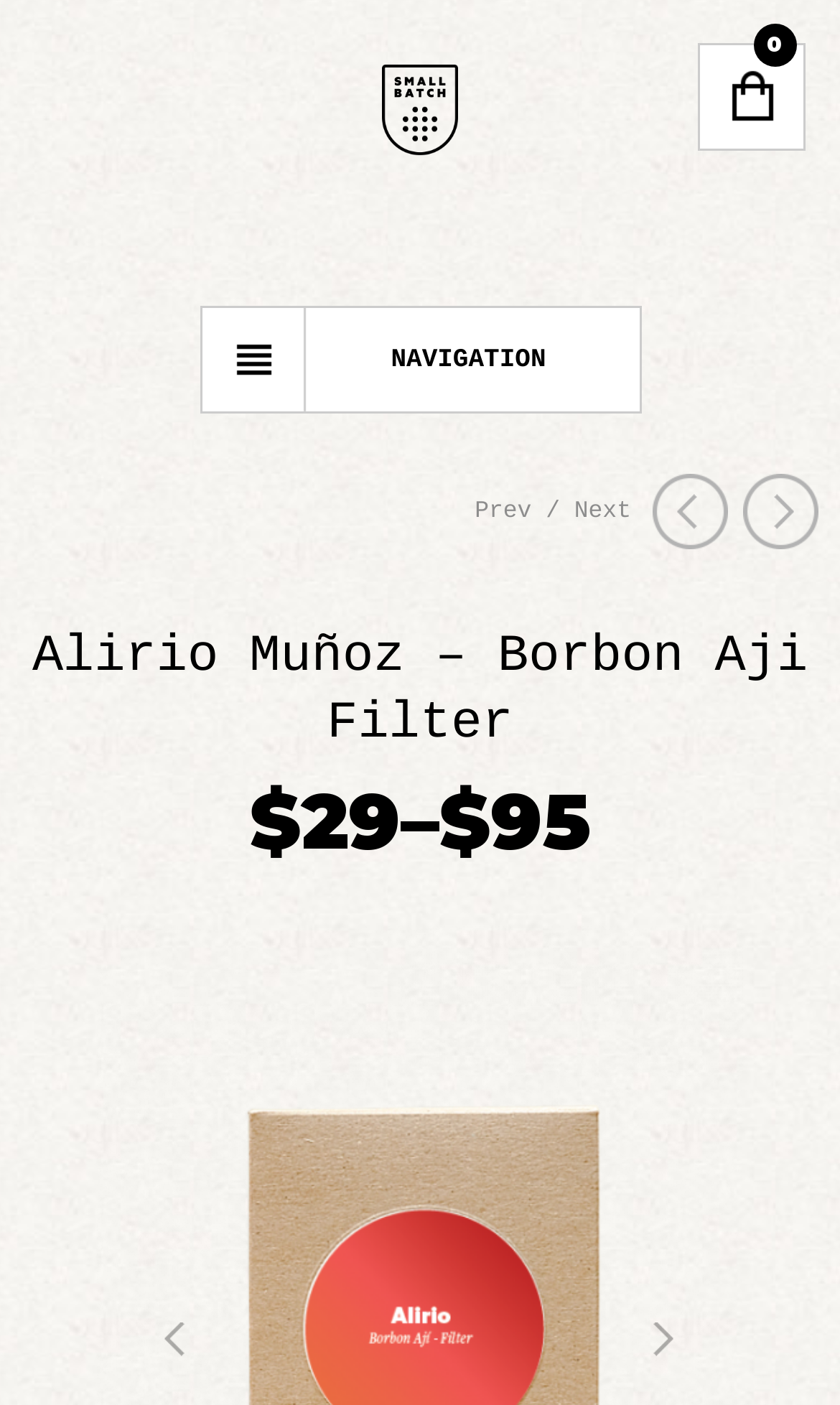Is the combobox expanded?
Deliver a detailed and extensive answer to the question.

The combobox element on the webpage has a property 'expanded' set to False, which means that the combobox is not expanded and its options are not visible.